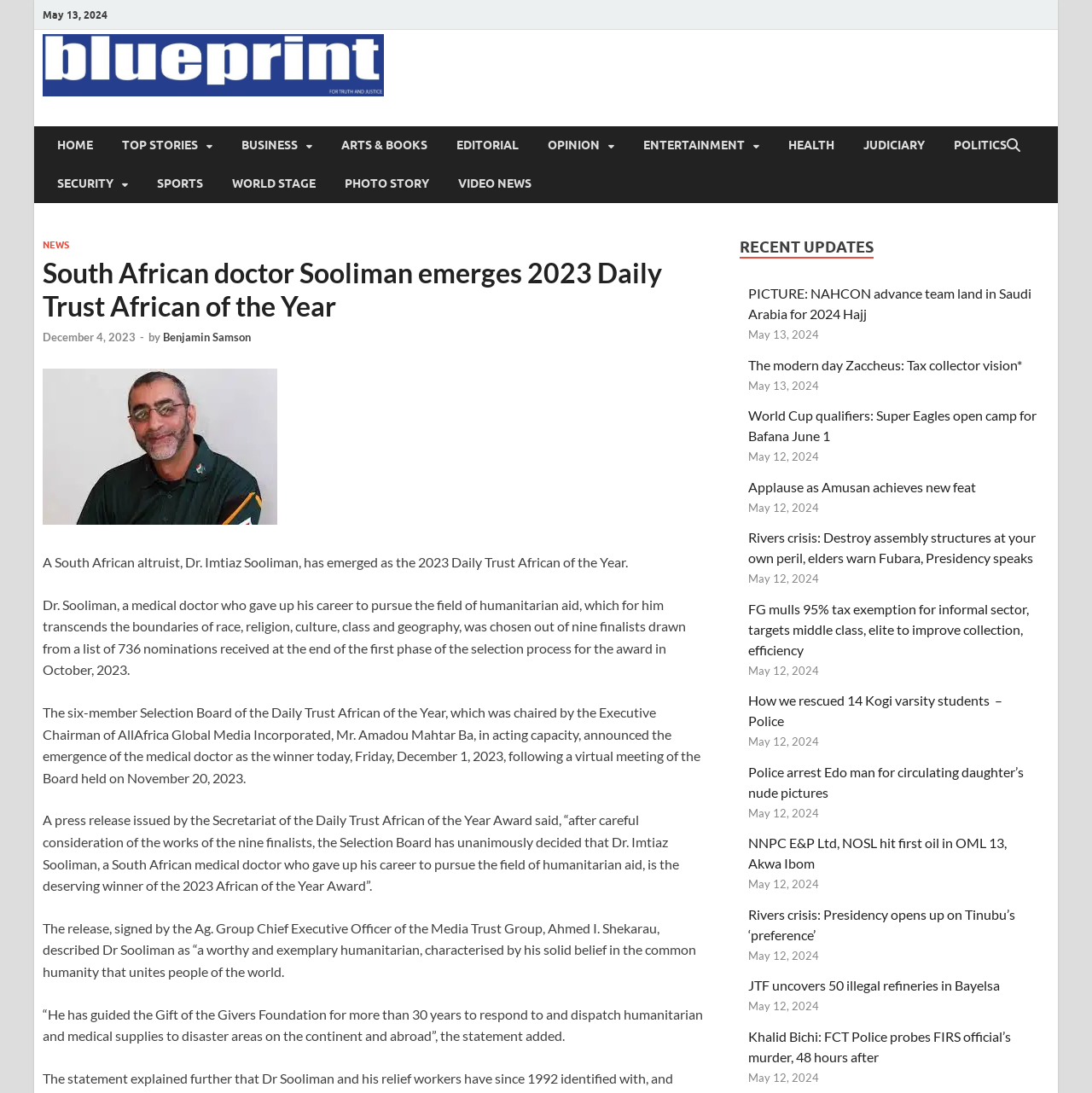Show the bounding box coordinates of the element that should be clicked to complete the task: "Read the article about South African doctor Sooliman".

[0.039, 0.235, 0.644, 0.295]